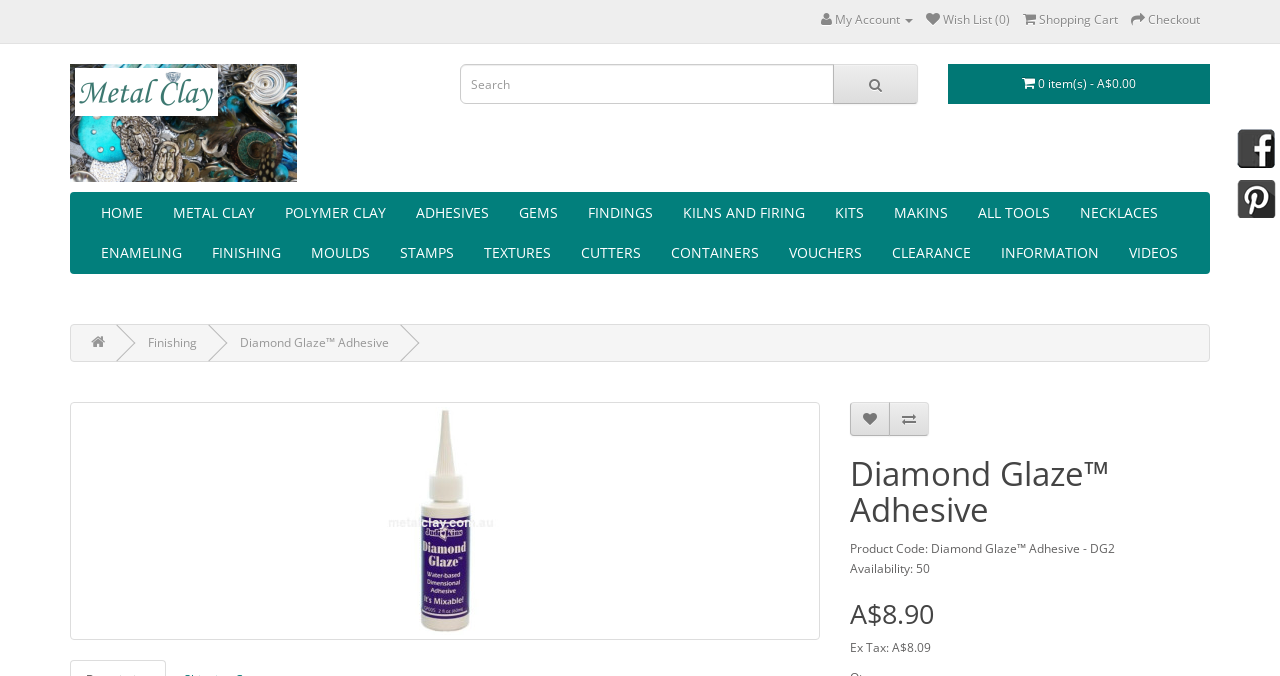Find the bounding box coordinates of the element's region that should be clicked in order to follow the given instruction: "View my account". The coordinates should consist of four float numbers between 0 and 1, i.e., [left, top, right, bottom].

[0.641, 0.016, 0.713, 0.041]